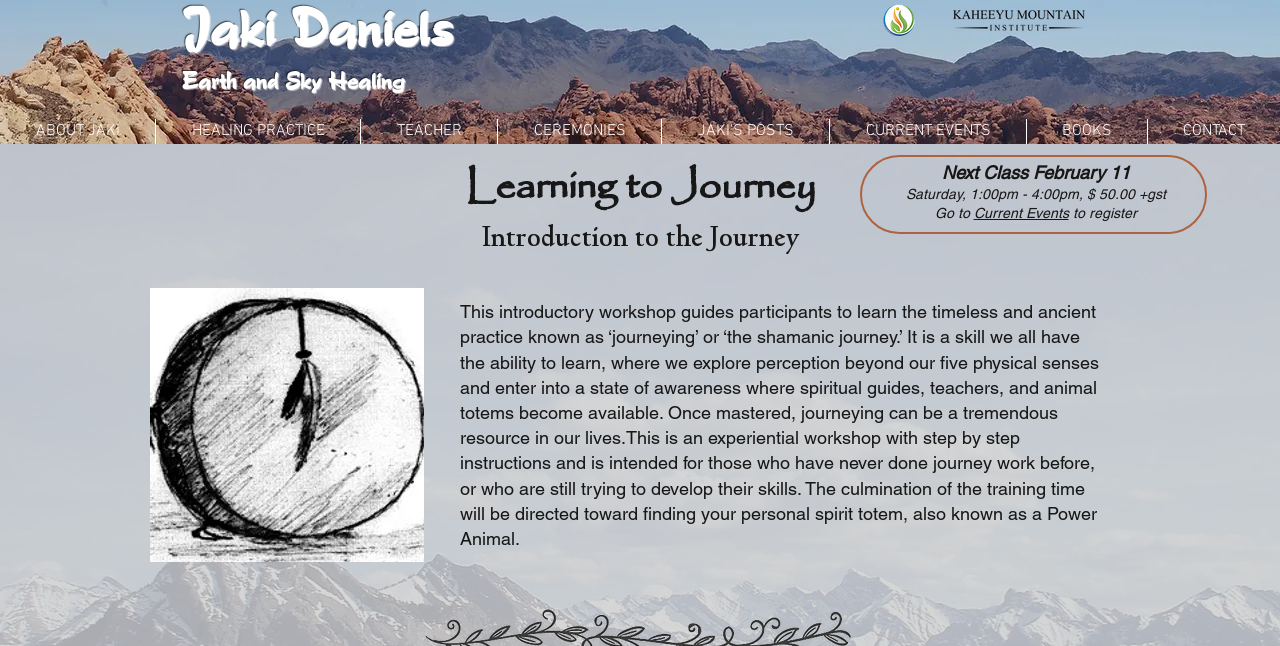Identify the bounding box coordinates of the clickable section necessary to follow the following instruction: "View Current Events". The coordinates should be presented as four float numbers from 0 to 1, i.e., [left, top, right, bottom].

[0.761, 0.318, 0.835, 0.342]